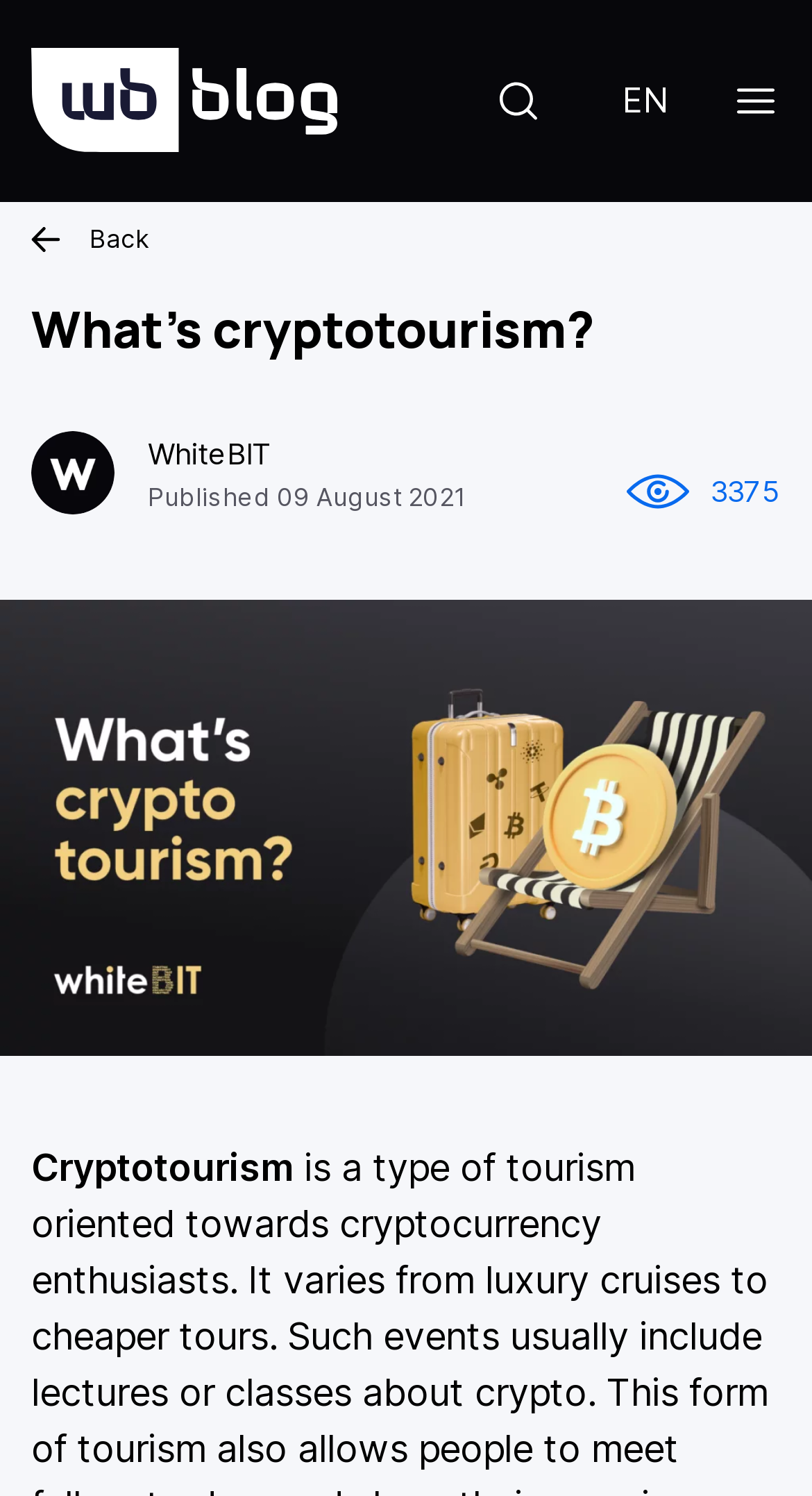Please provide the bounding box coordinates in the format (top-left x, top-left y, bottom-right x, bottom-right y). Remember, all values are floating point numbers between 0 and 1. What is the bounding box coordinate of the region described as: Back

[0.038, 0.146, 0.962, 0.173]